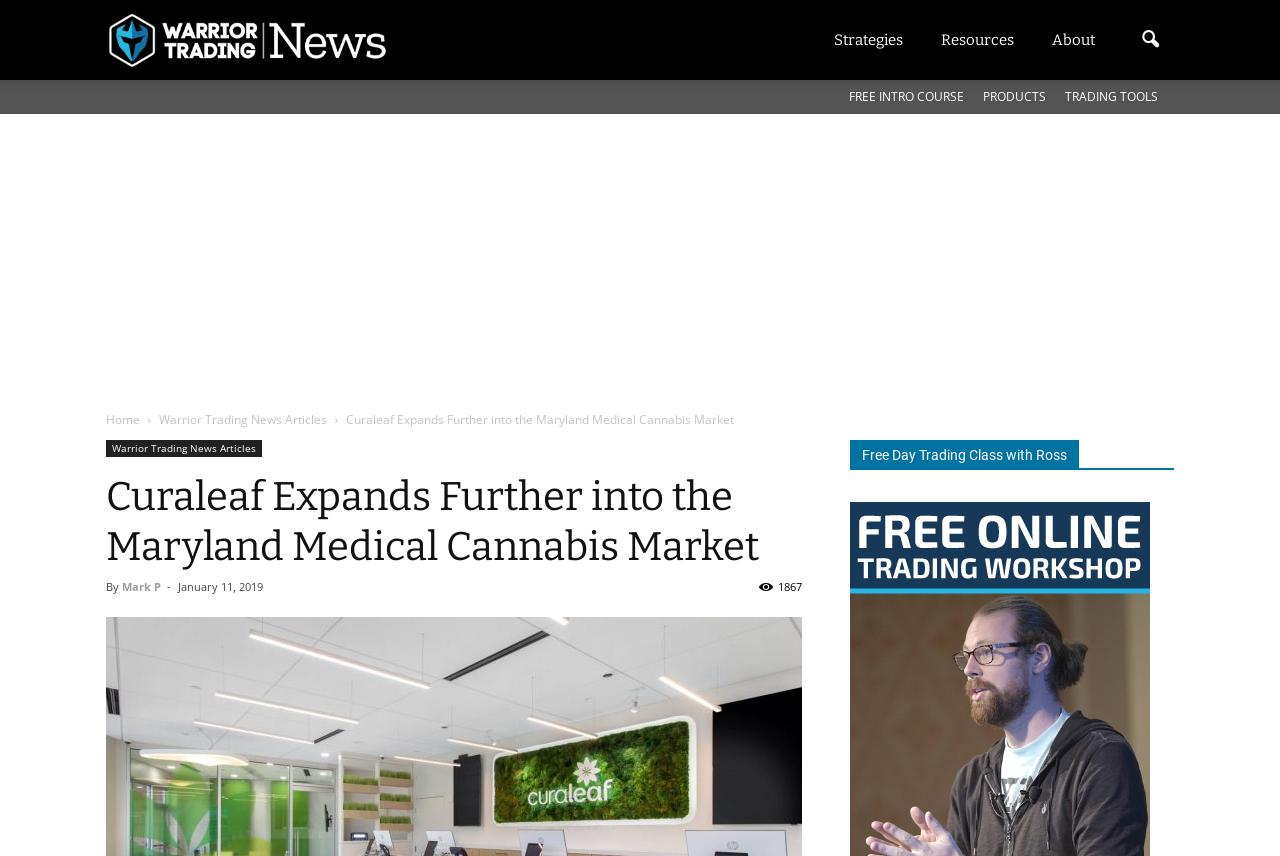Using the description: "Mark P", identify the bounding box of the corresponding UI element in the screenshot.

[0.095, 0.676, 0.126, 0.694]